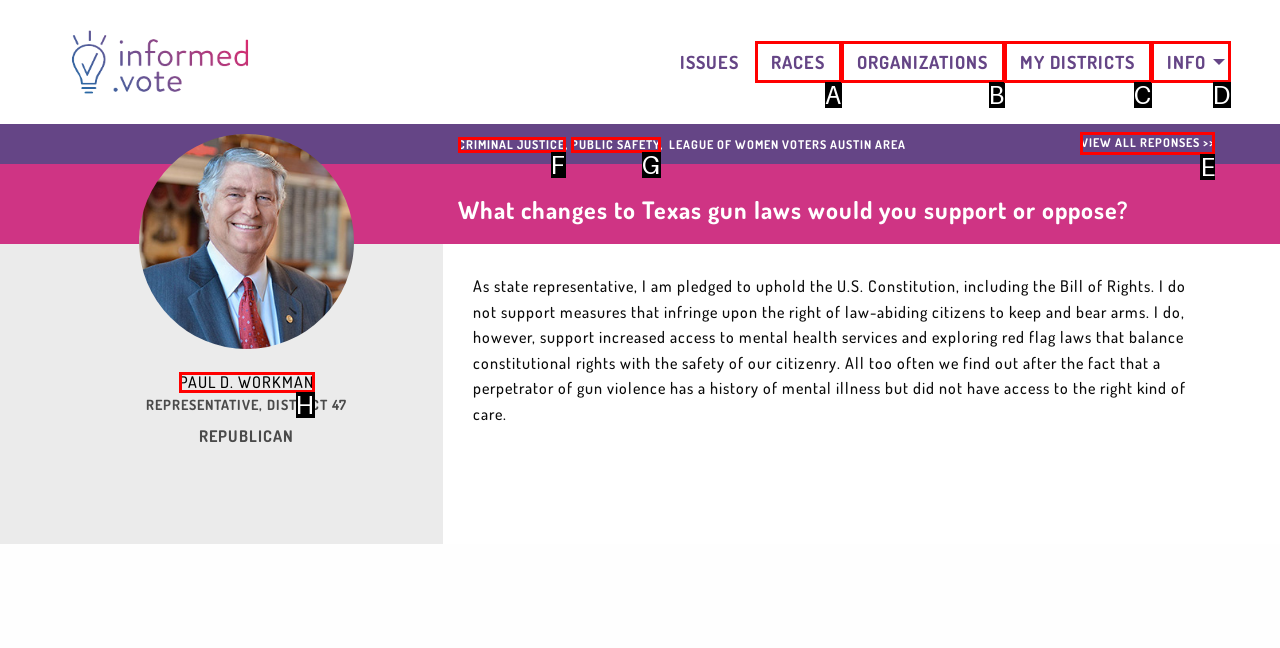Identify which option matches the following description: Paul D. Workman
Answer by giving the letter of the correct option directly.

H